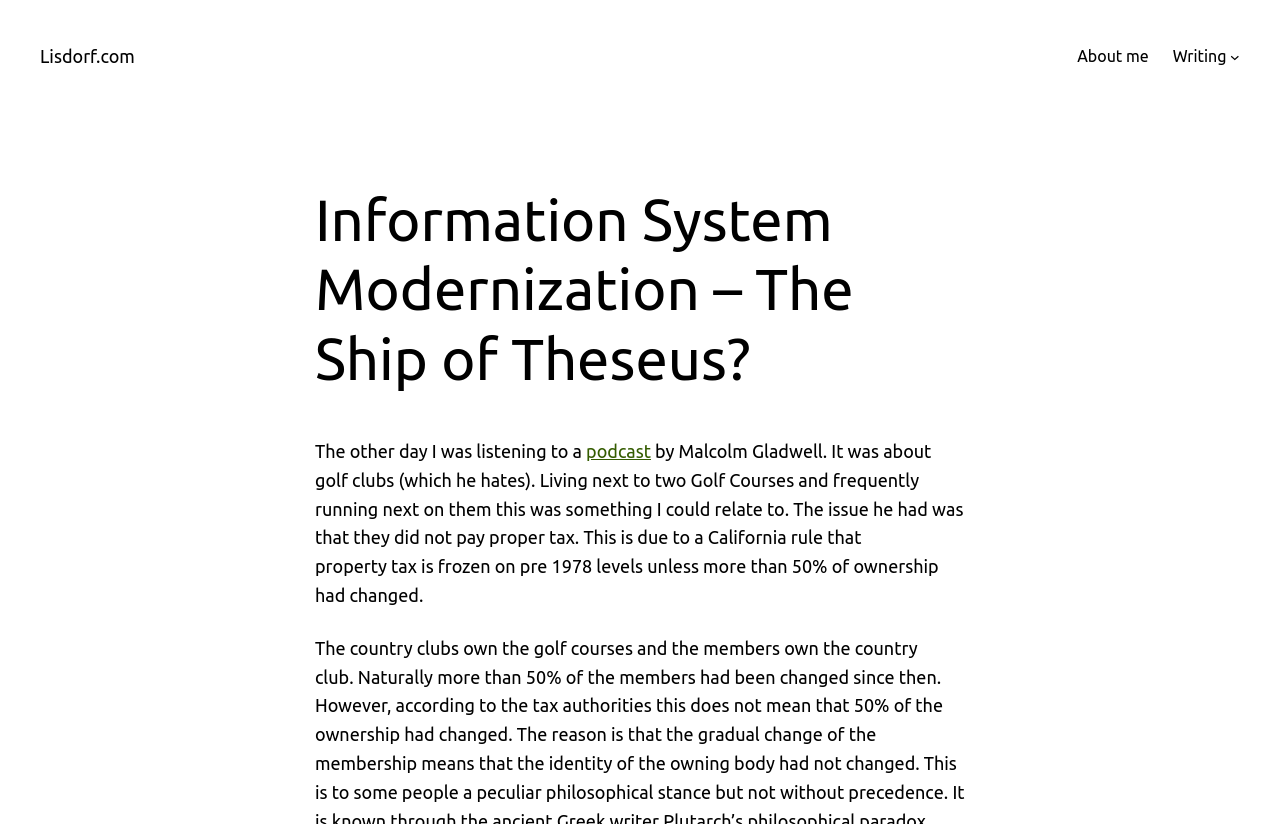Extract the top-level heading from the webpage and provide its text.

Information System Modernization – The Ship of Theseus?